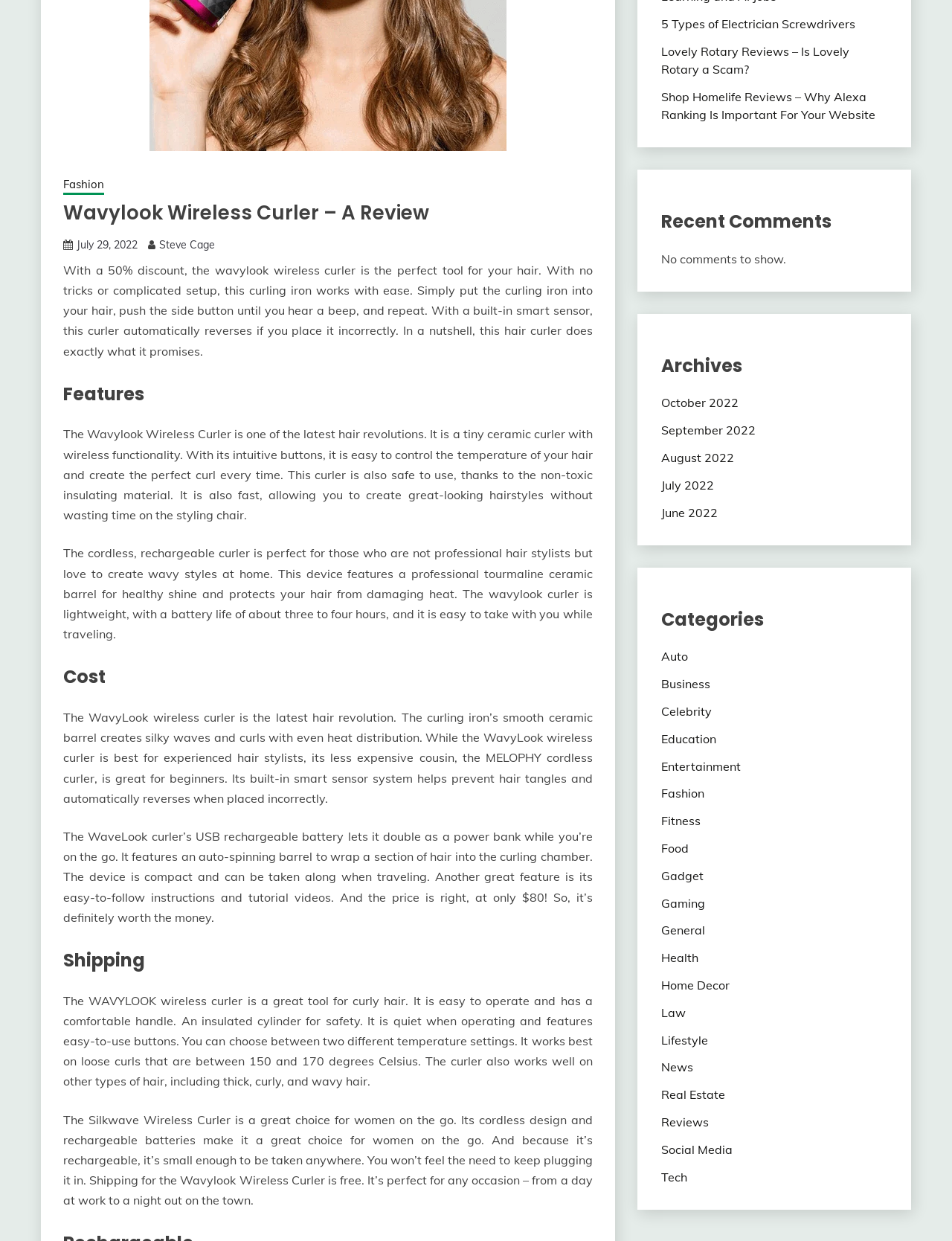Given the description: "5 Types of Electrician Screwdrivers", determine the bounding box coordinates of the UI element. The coordinates should be formatted as four float numbers between 0 and 1, [left, top, right, bottom].

[0.694, 0.013, 0.898, 0.025]